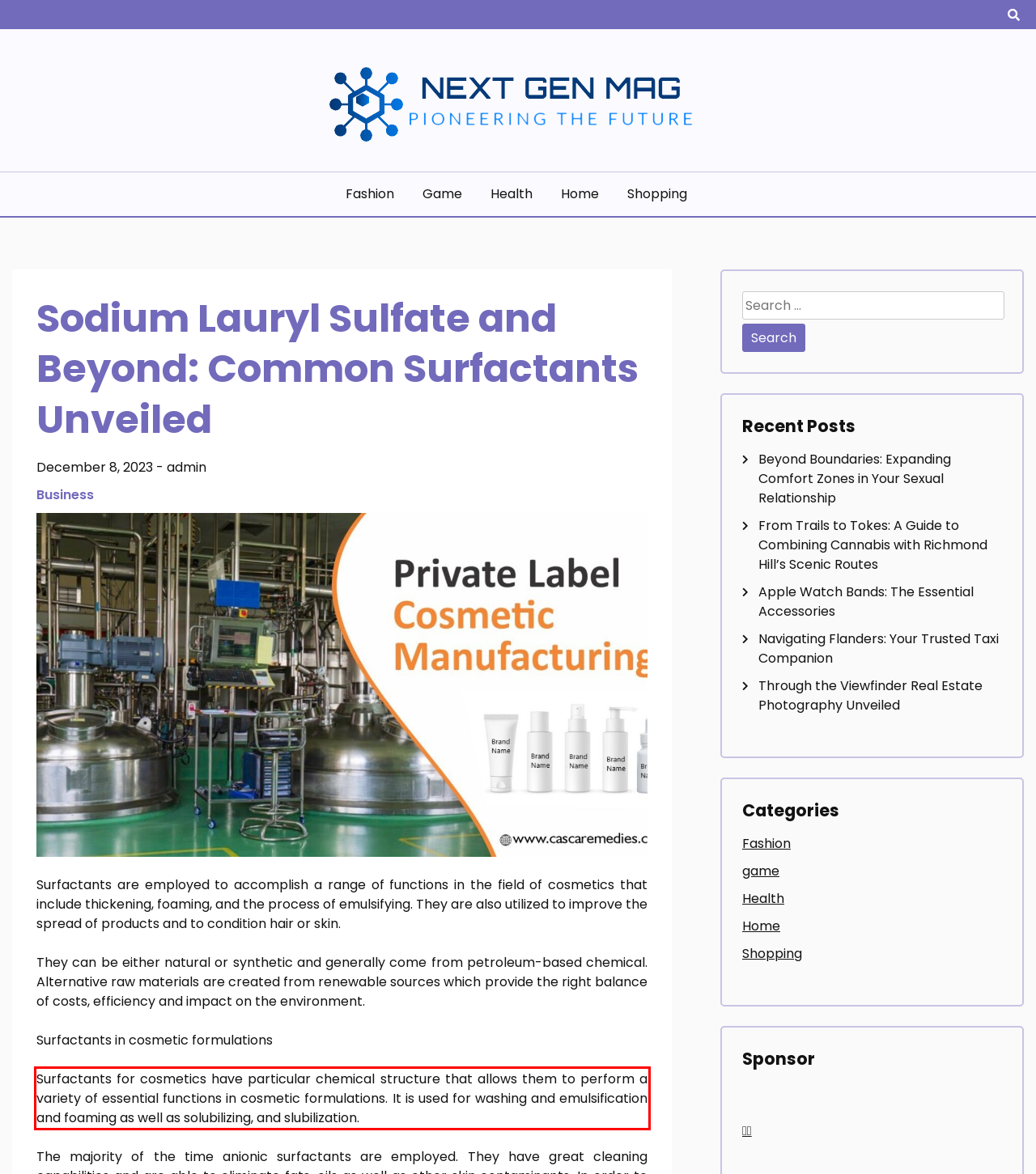Please examine the screenshot of the webpage and read the text present within the red rectangle bounding box.

Surfactants for cosmetics have particular chemical structure that allows them to perform a variety of essential functions in cosmetic formulations. It is used for washing and emulsification and foaming as well as solubilizing, and slubilization.